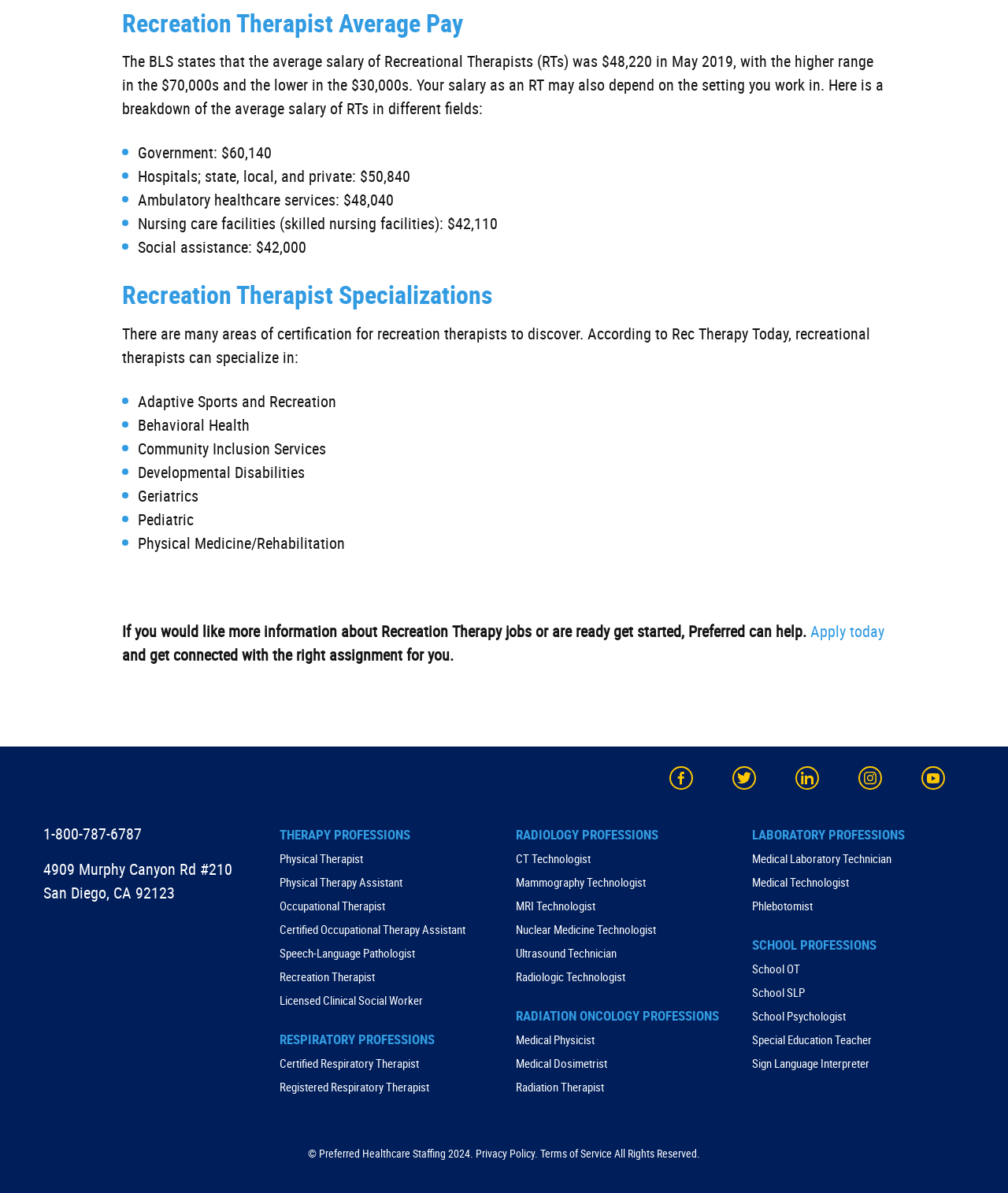Please determine the bounding box coordinates for the UI element described as: "1-800-787-6787".

[0.043, 0.69, 0.141, 0.708]